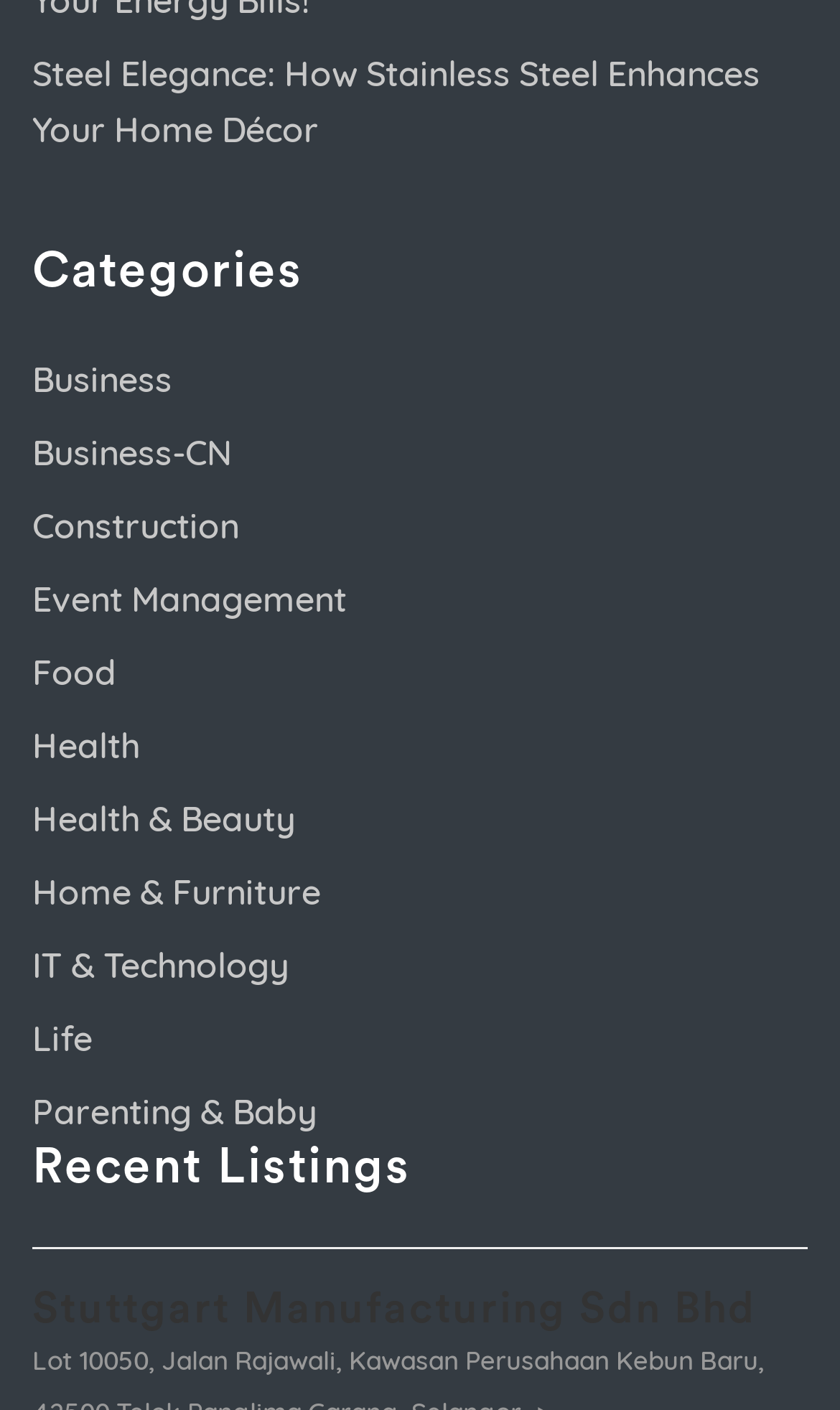How many categories are listed?
Respond to the question with a single word or phrase according to the image.

13